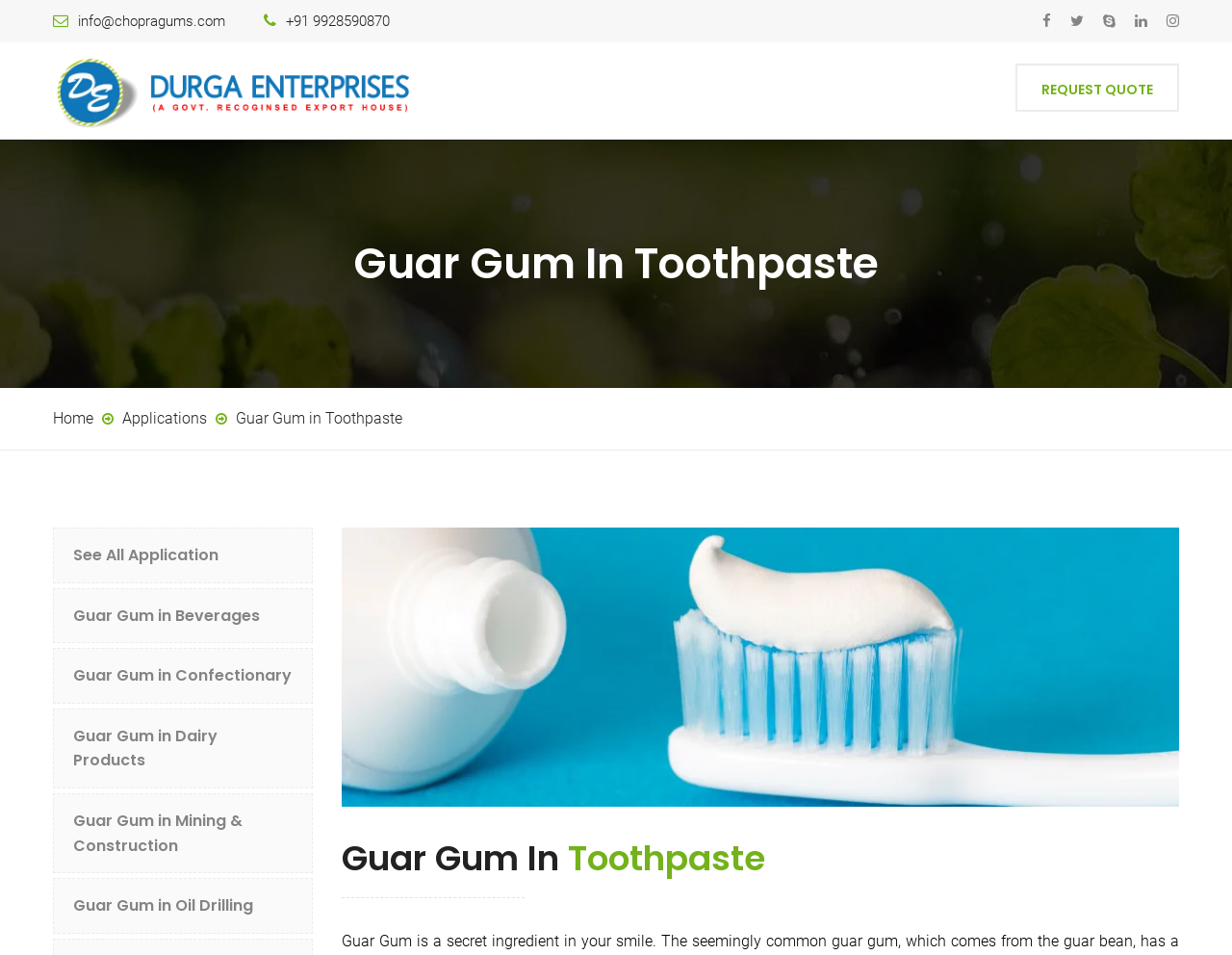Extract the bounding box coordinates for the HTML element that matches this description: "+91 9928590870". The coordinates should be four float numbers between 0 and 1, i.e., [left, top, right, bottom].

[0.214, 0.013, 0.316, 0.031]